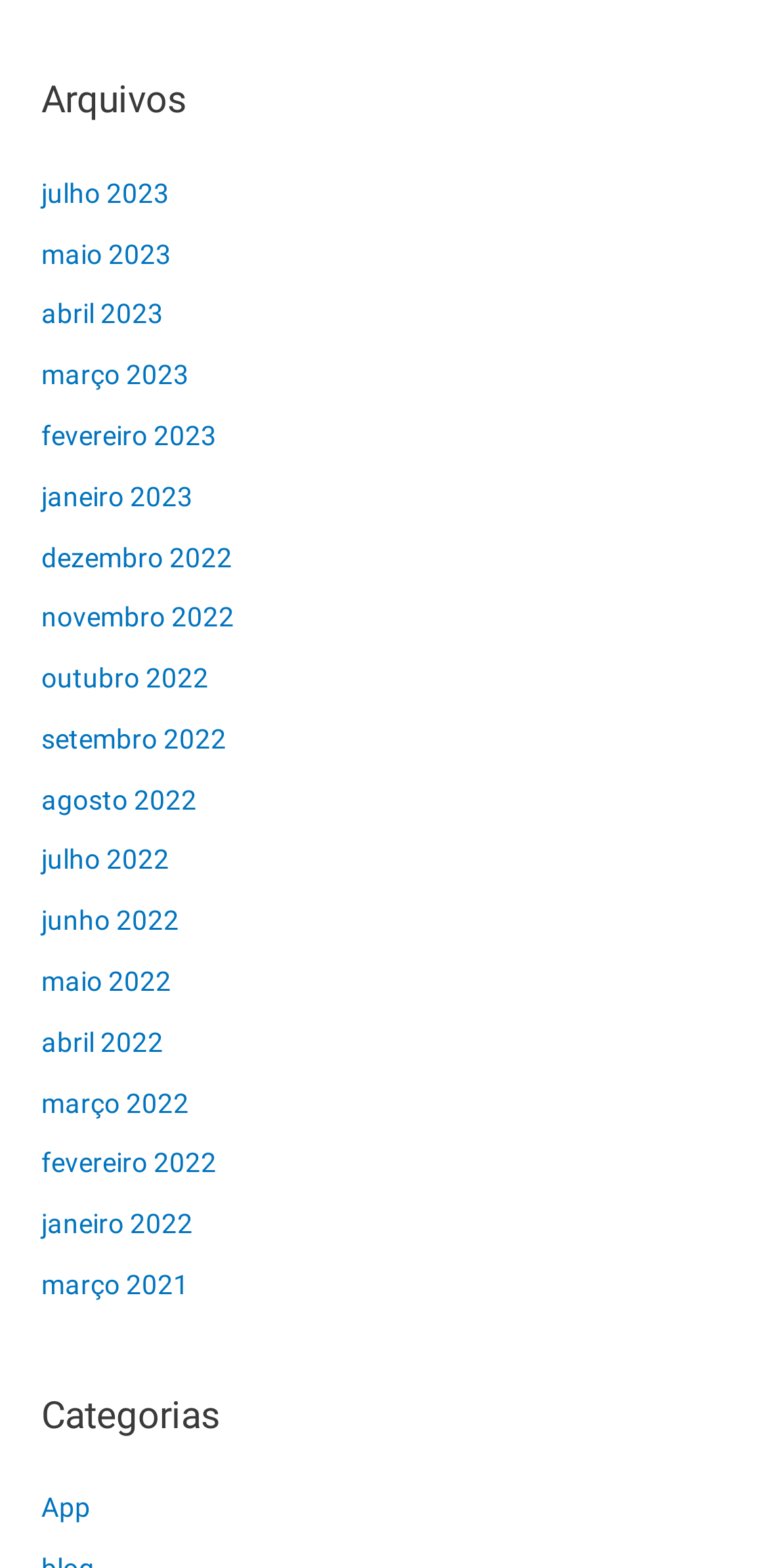Answer the following query with a single word or phrase:
How many months are listed?

19